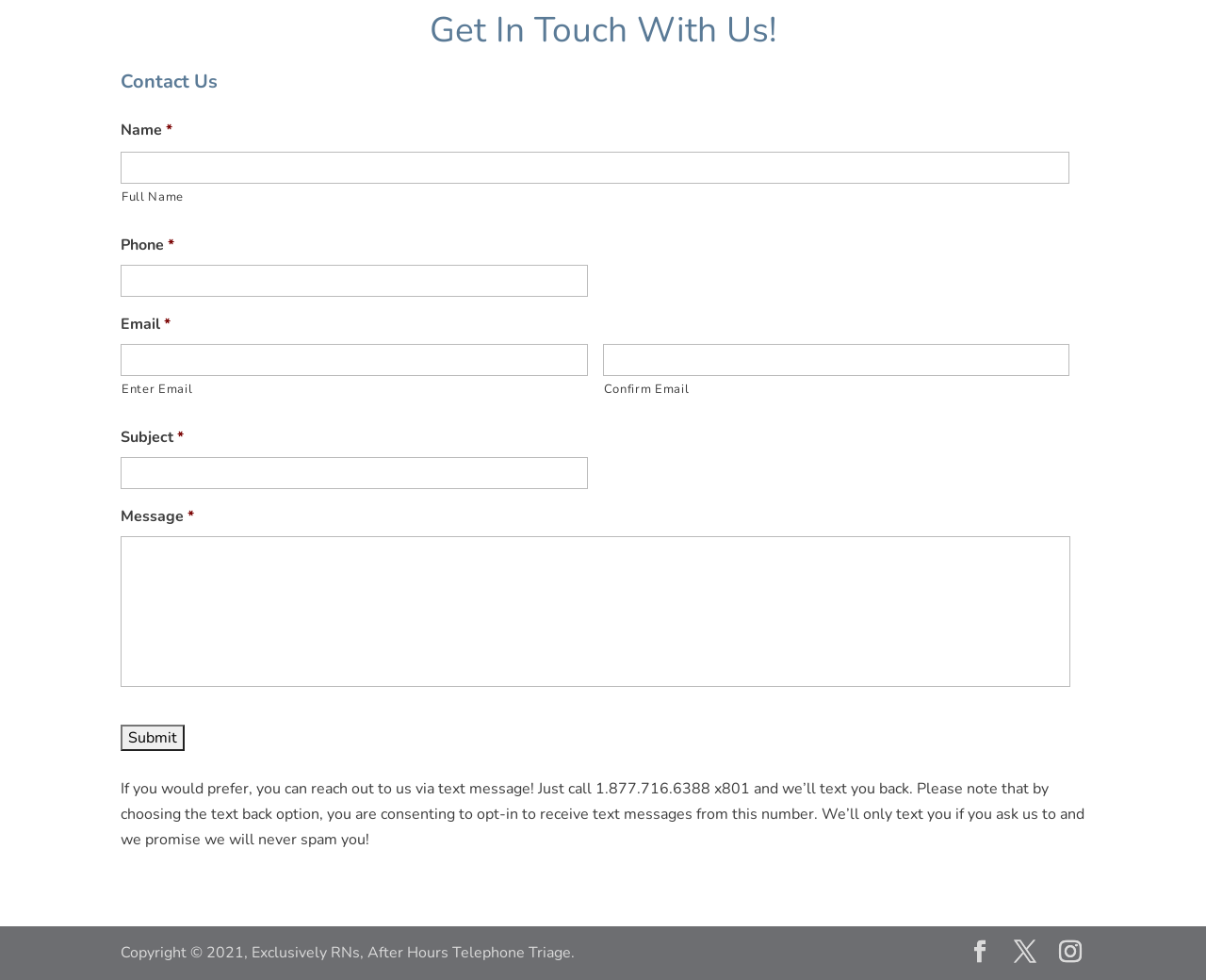Bounding box coordinates are to be given in the format (top-left x, top-left y, bottom-right x, bottom-right y). All values must be floating point numbers between 0 and 1. Provide the bounding box coordinate for the UI element described as: 1. Band Type

None